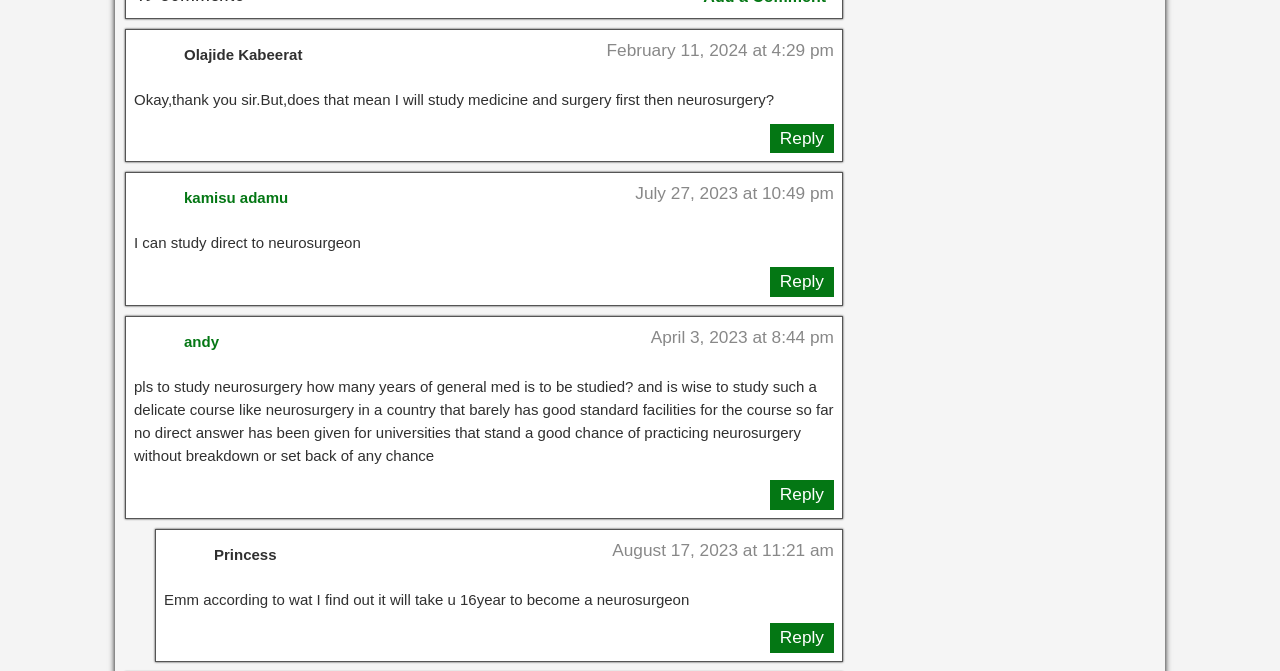How many years does it take to become a neurosurgeon?
Kindly offer a comprehensive and detailed response to the question.

According to the comment from Princess, it takes 16 years to become a neurosurgeon, which is mentioned in the StaticText element with the text 'Emm according to wat I find out it will take u 16year to become a neurosurgeon'.